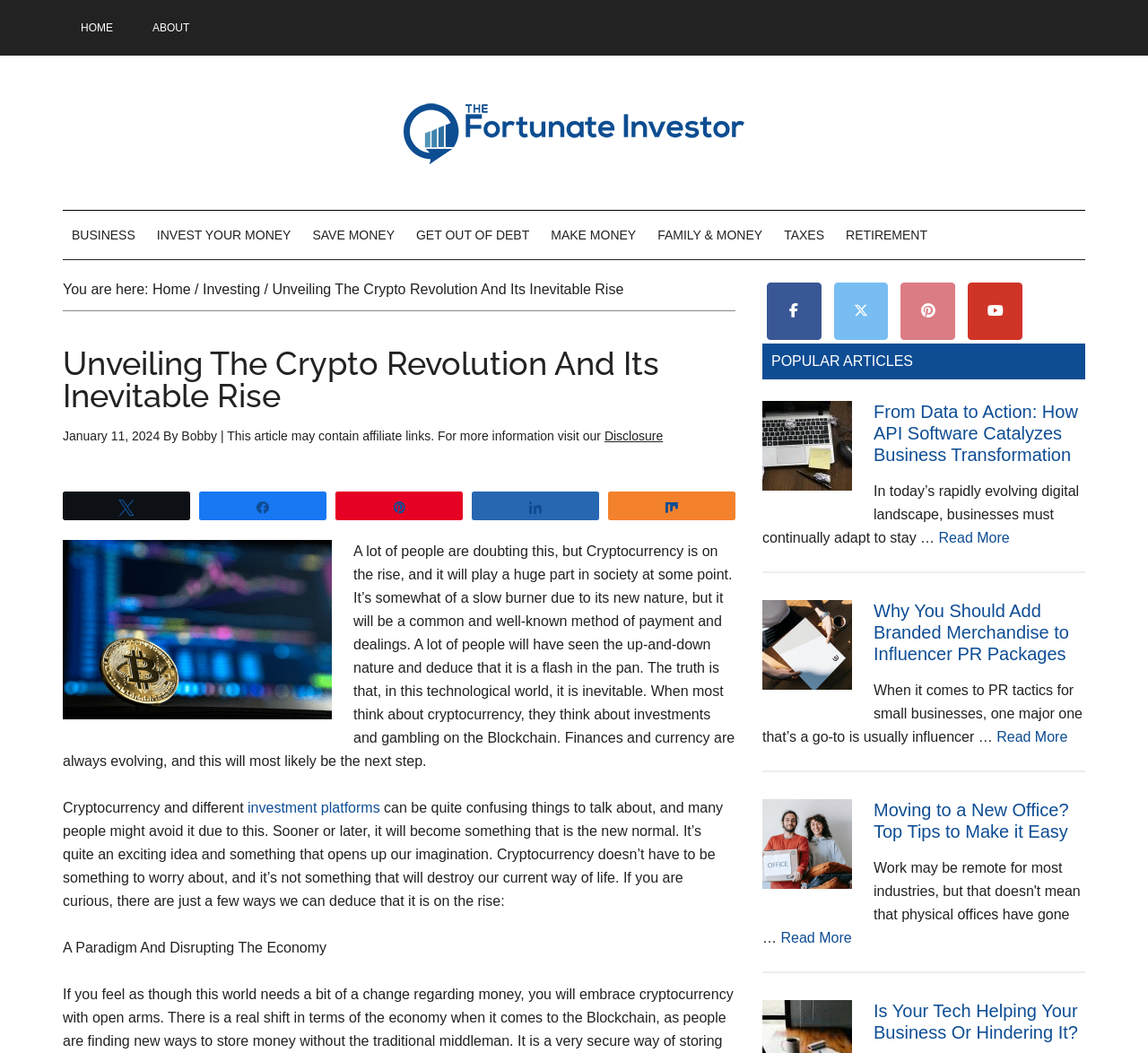Identify the bounding box coordinates for the region of the element that should be clicked to carry out the instruction: "Read more about 'Why You Should Add Branded Merchandise to Influencer PR Packages'". The bounding box coordinates should be four float numbers between 0 and 1, i.e., [left, top, right, bottom].

[0.868, 0.692, 0.93, 0.707]